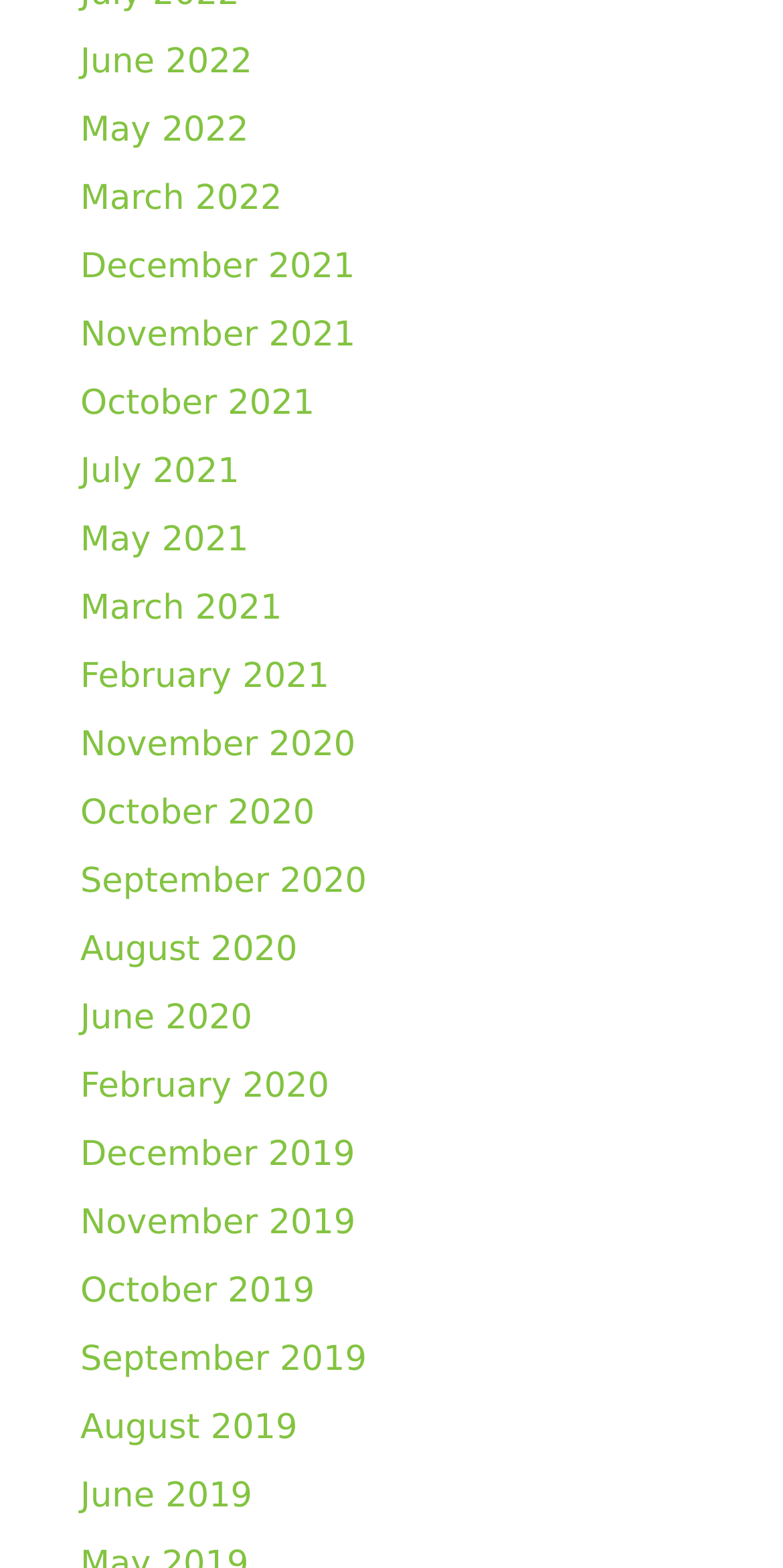Show the bounding box coordinates of the region that should be clicked to follow the instruction: "view November 2019."

[0.103, 0.768, 0.454, 0.793]